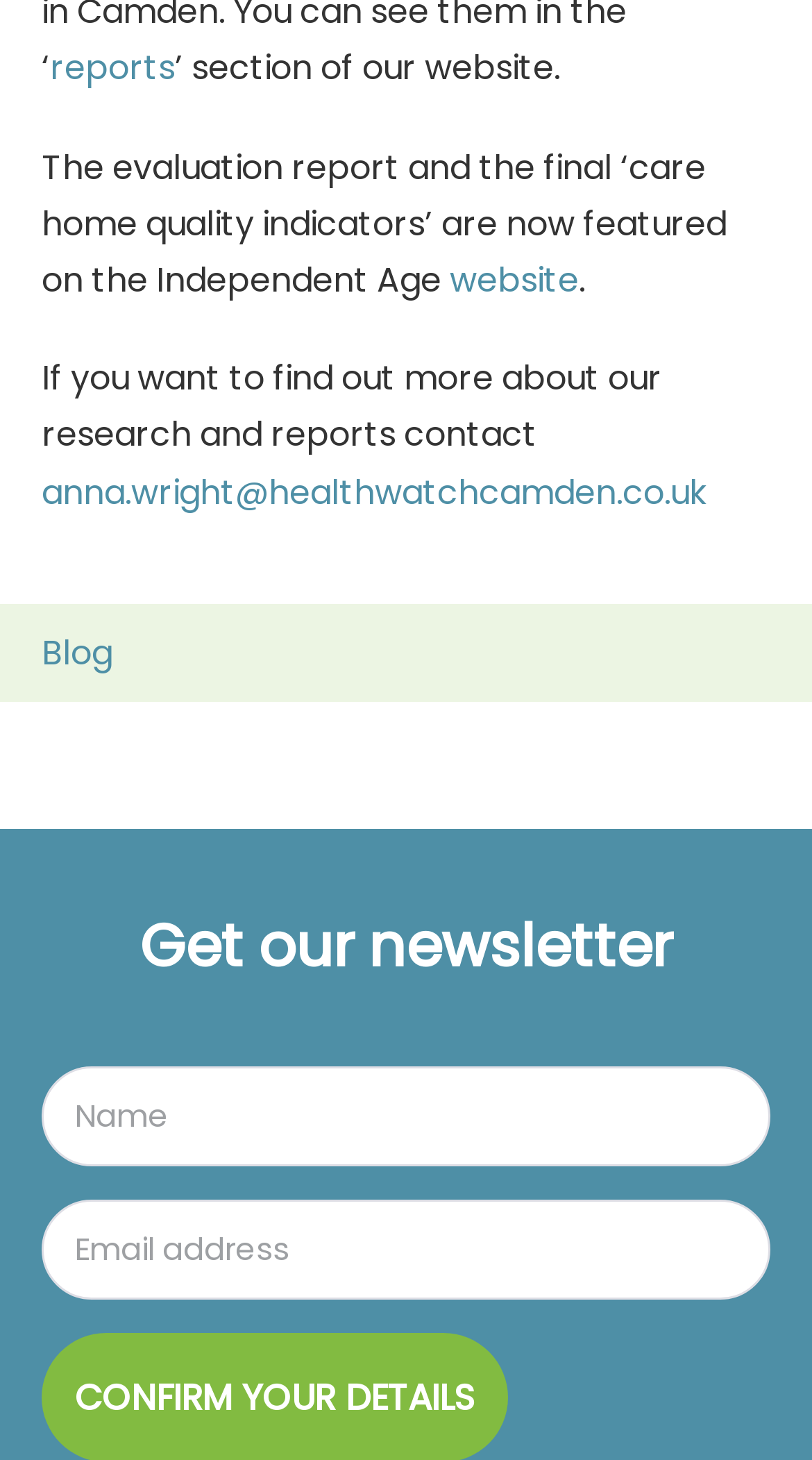Bounding box coordinates are specified in the format (top-left x, top-left y, bottom-right x, bottom-right y). All values are floating point numbers bounded between 0 and 1. Please provide the bounding box coordinate of the region this sentence describes: name="input_1" placeholder="Name"

[0.051, 0.73, 0.949, 0.798]